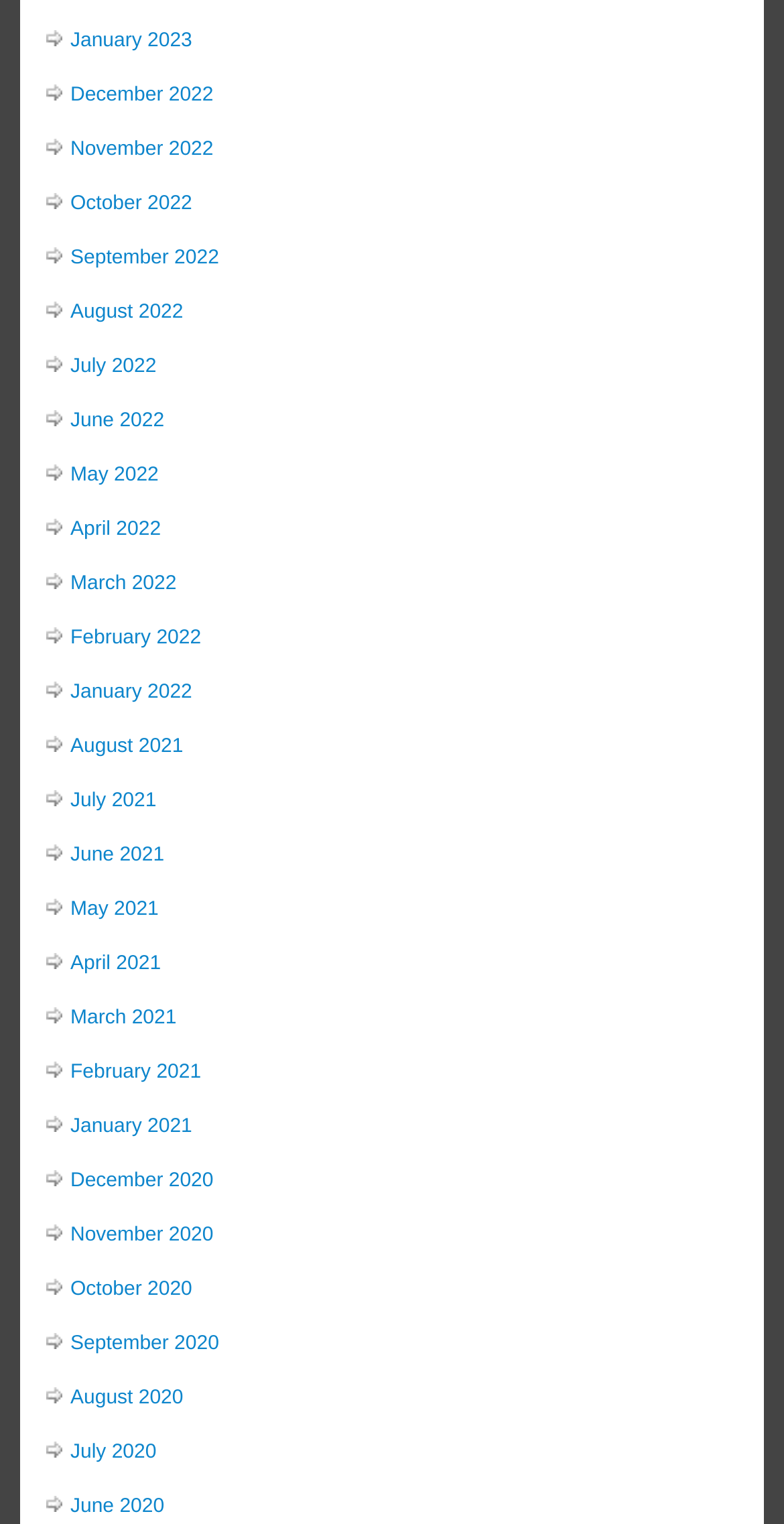Please determine the bounding box coordinates of the element's region to click for the following instruction: "view January 2023".

[0.09, 0.02, 0.245, 0.034]